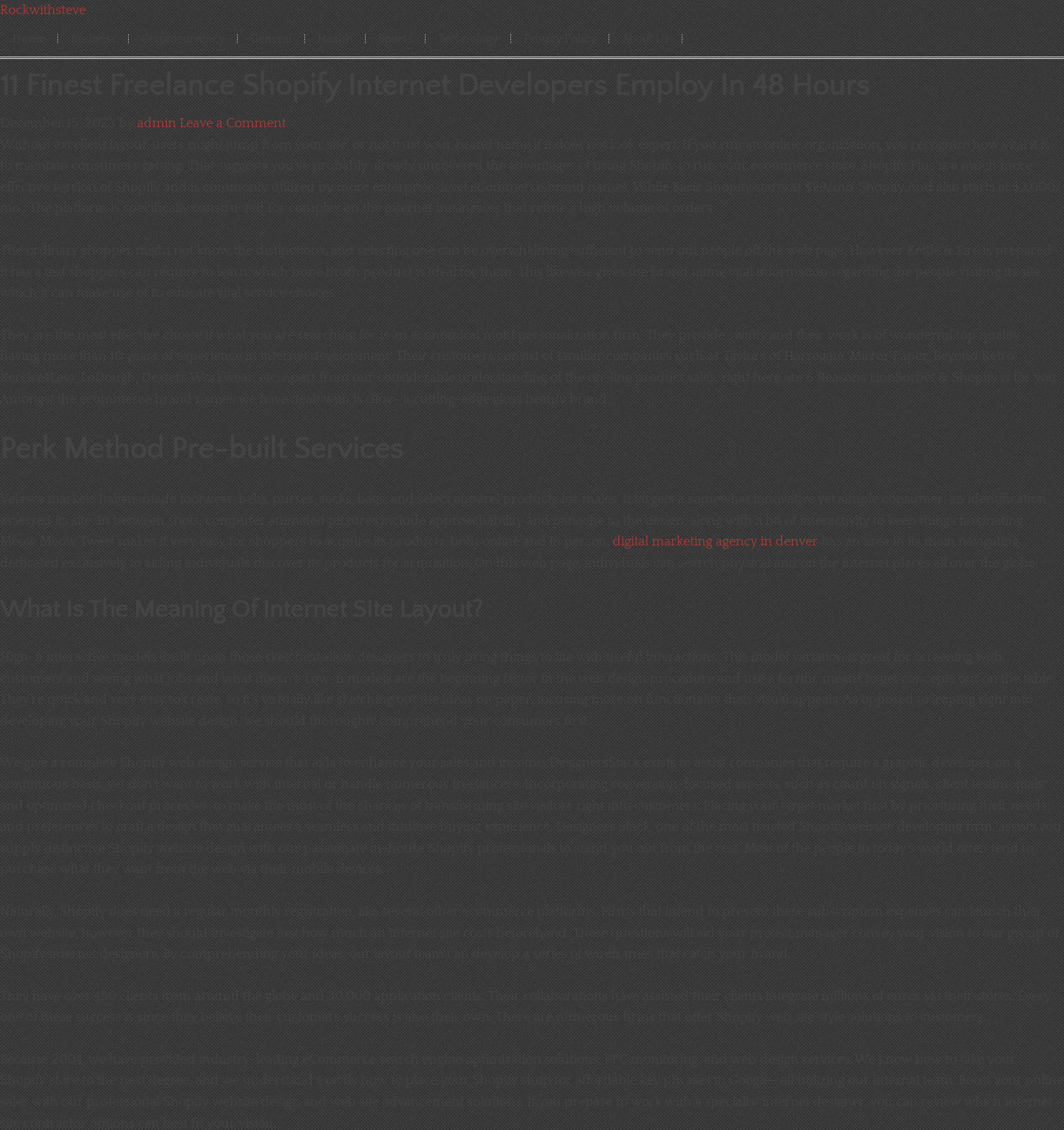What is the name of the digital marketing agency mentioned?
Could you answer the question in a detailed manner, providing as much information as possible?

The webpage mentions a digital marketing agency in Denver, although it does not provide further information about the agency or its services.